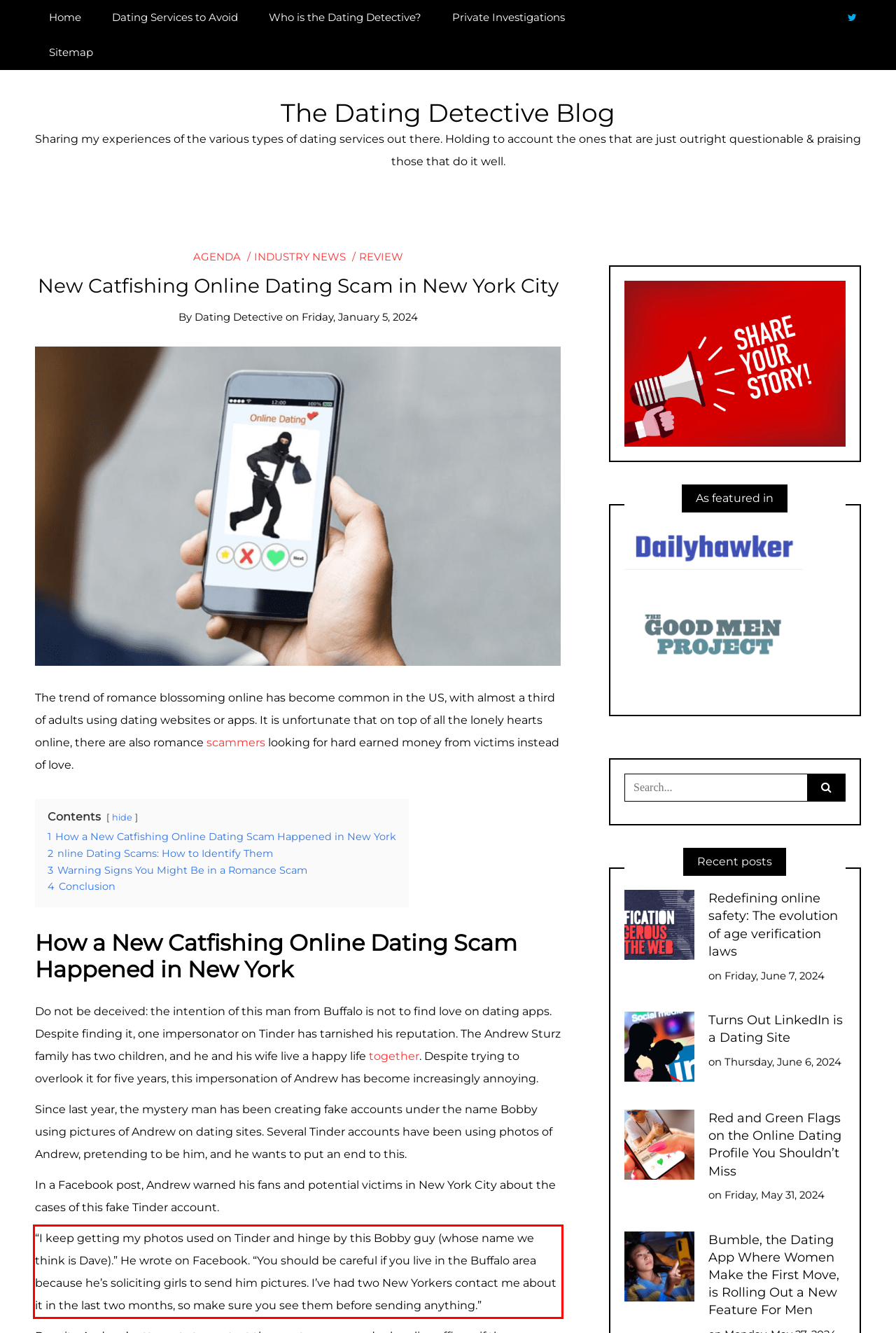The screenshot you have been given contains a UI element surrounded by a red rectangle. Use OCR to read and extract the text inside this red rectangle.

“I keep getting my photos used on Tinder and hinge by this Bobby guy (whose name we think is Dave).” He wrote on Facebook. “You should be careful if you live in the Buffalo area because he’s soliciting girls to send him pictures. I’ve had two New Yorkers contact me about it in the last two months, so make sure you see them before sending anything.”